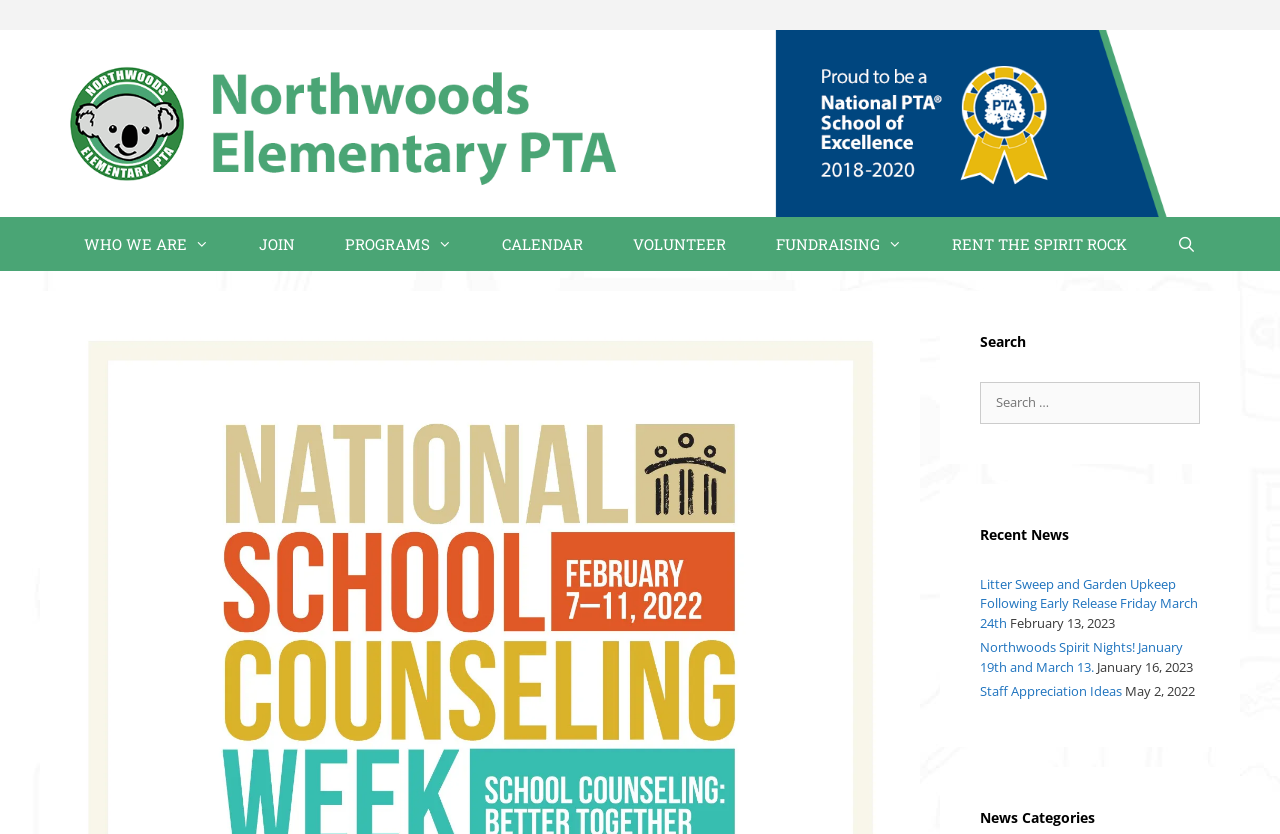Generate a thorough caption detailing the webpage content.

The webpage is about the Northwoods Elementary PTA, Cary NC, and it appears to be a news and information portal for the school's community. At the top, there is a banner with the site's name and a logo image. Below the banner, there is a primary navigation menu with links to various sections, including "WHO WE ARE", "JOIN", "PROGRAMS", "CALENDAR", "VOLUNTEER", "FUNDRAISING", and "RENT THE SPIRIT ROCK". 

On the right side of the navigation menu, there is a search bar with a heading "Search" and a search box where users can input their queries. 

The main content area is divided into two sections. The first section is titled "Recent News" and features a list of news articles with links to read more. Each article has a title, a brief description, and a date published. There are four news articles in total, with topics ranging from litter sweep and garden upkeep to staff appreciation ideas.

Below the recent news section, there is a heading "News Categories" which suggests that users can browse news articles by category. However, there are no categories listed below this heading.

Throughout the webpage, there are no images other than the logo image in the banner. The layout is clean, with clear headings and concise text, making it easy to navigate and find information.